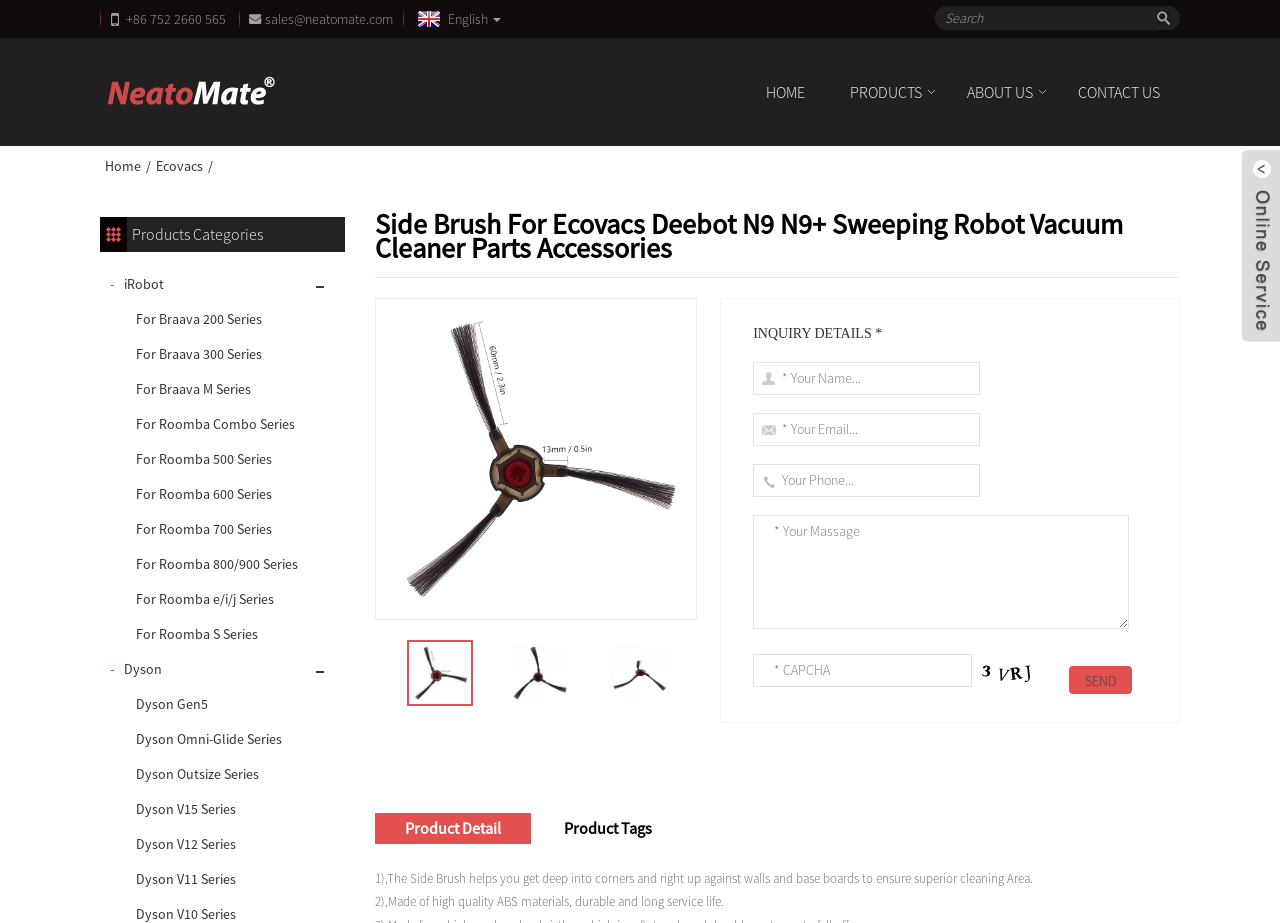What is the material of the side brush?
Please provide a single word or phrase as your answer based on the image.

ABS